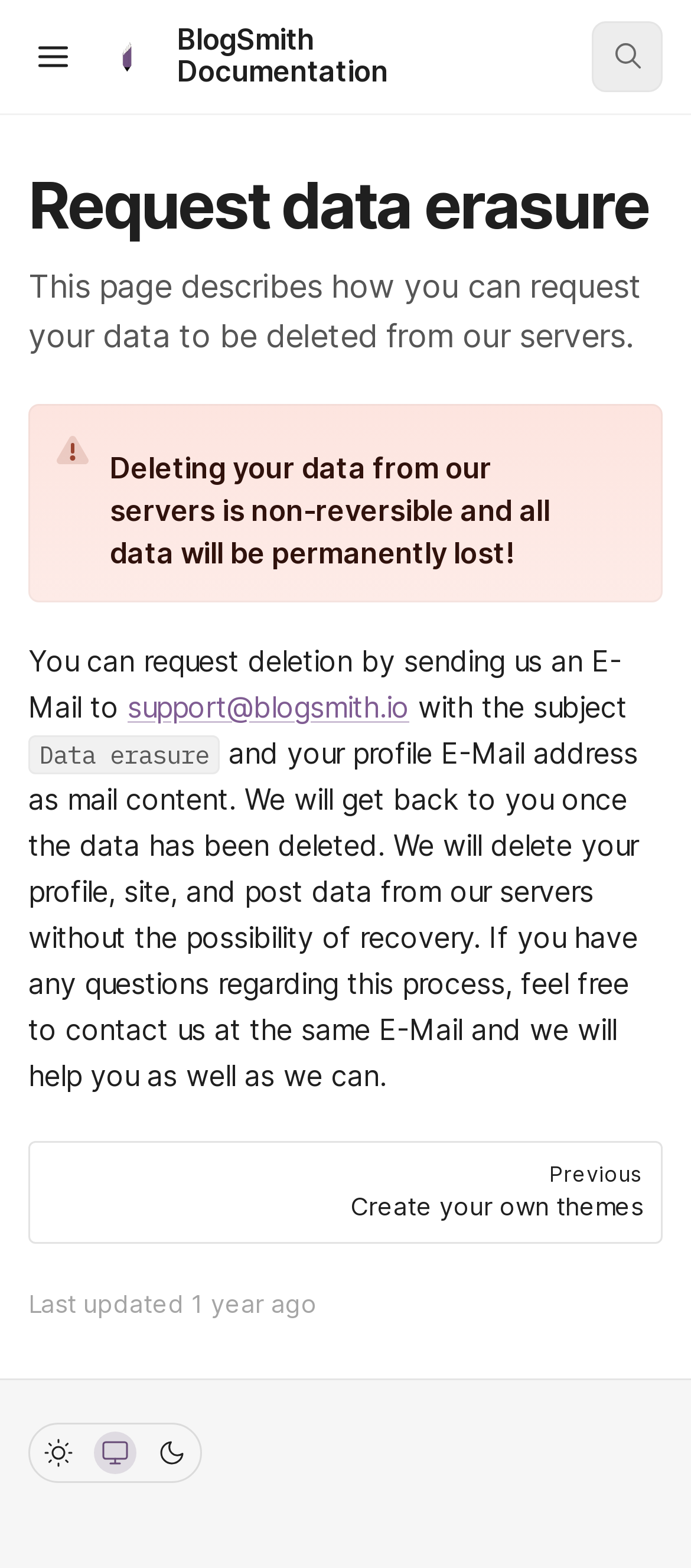Use the details in the image to answer the question thoroughly: 
What is the purpose of this webpage?

Based on the webpage content, it appears that the purpose of this webpage is to provide information on how to request the deletion of one's data from the servers of BlogSmith Documentation.